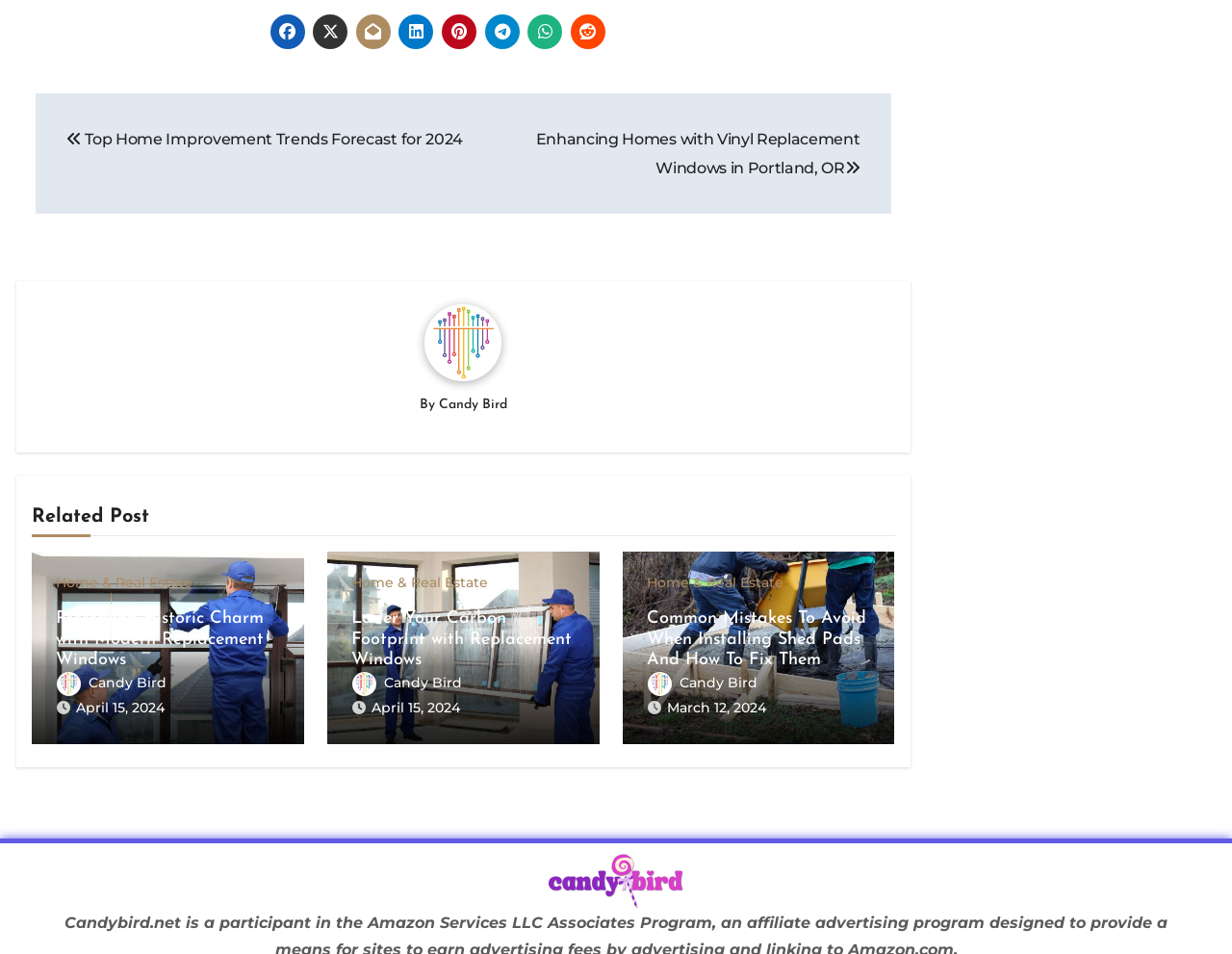Give a one-word or short-phrase answer to the following question: 
What is the logo image at the bottom of the page?

default-logo